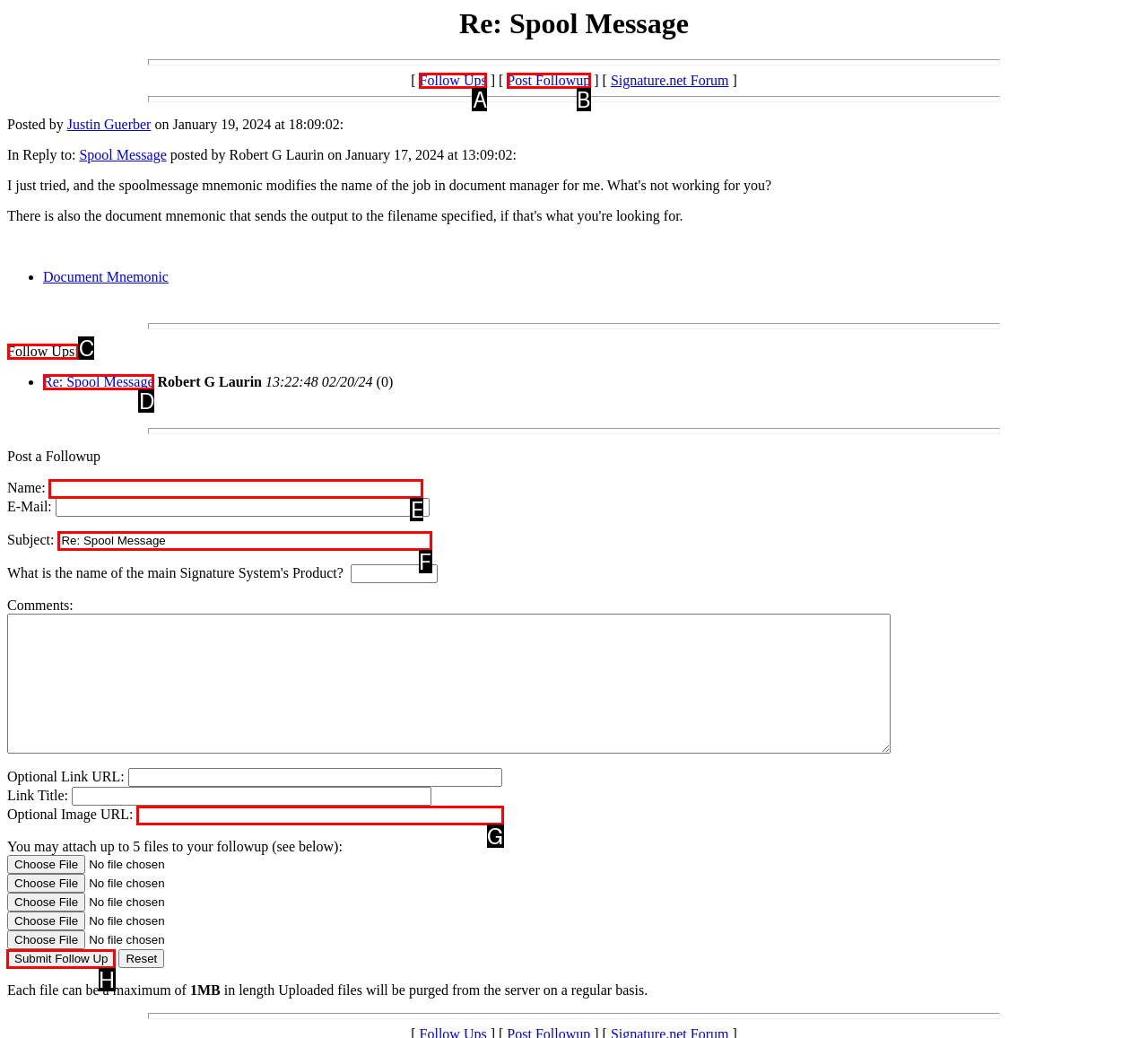Select the letter associated with the UI element you need to click to perform the following action: Click on the 'Submit Follow Up' button
Reply with the correct letter from the options provided.

H